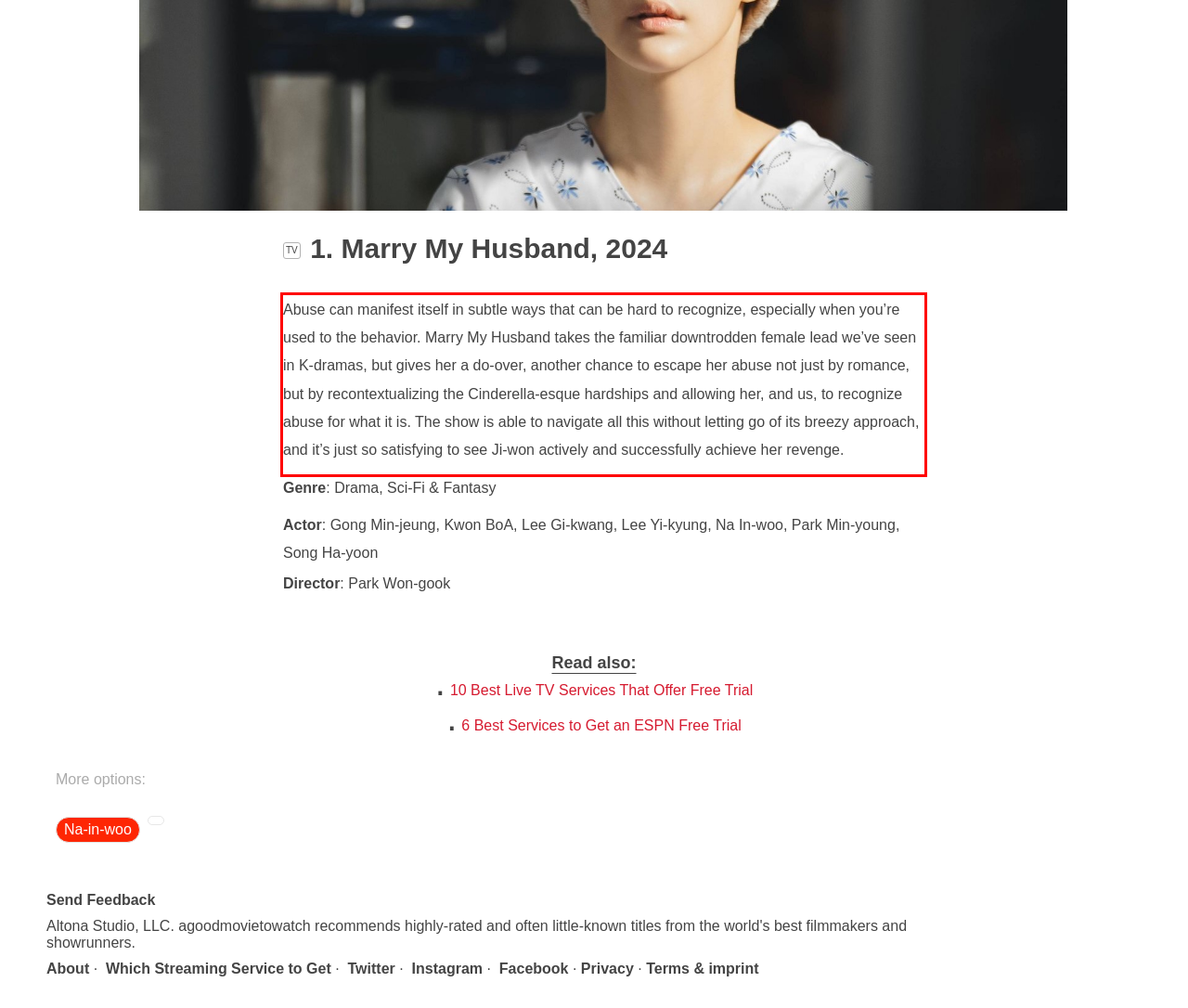Given a screenshot of a webpage, locate the red bounding box and extract the text it encloses.

Abuse can manifest itself in subtle ways that can be hard to recognize, especially when you’re used to the behavior. Marry My Husband takes the familiar downtrodden female lead we’ve seen in K-dramas, but gives her a do-over, another chance to escape her abuse not just by romance, but by recontextualizing the Cinderella-esque hardships and allowing her, and us, to recognize abuse for what it is. The show is able to navigate all this without letting go of its breezy approach, and it’s just so satisfying to see Ji-won actively and successfully achieve her revenge.